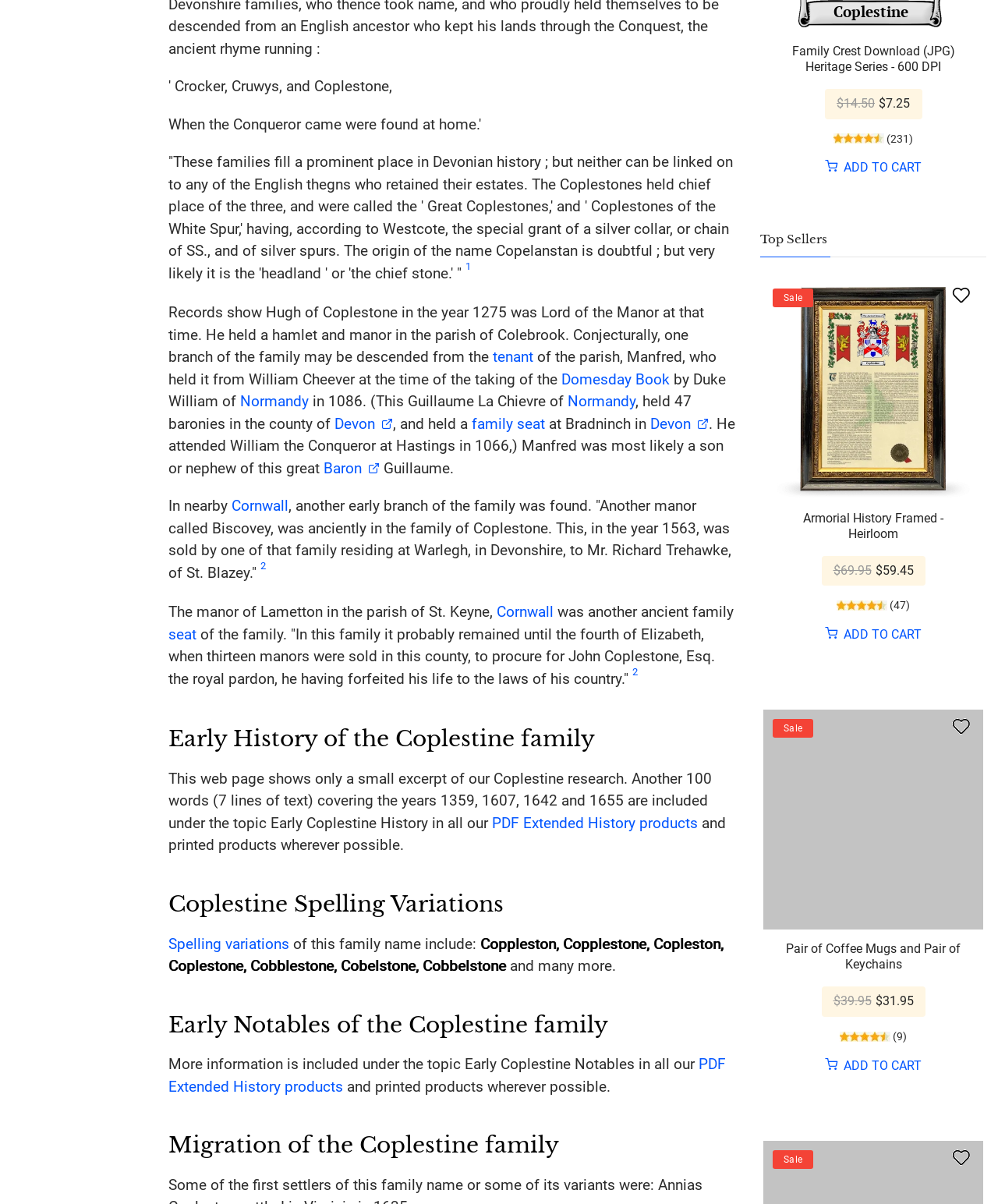Determine the bounding box coordinates for the UI element described. Format the coordinates as (top-left x, top-left y, bottom-right x, bottom-right y) and ensure all values are between 0 and 1. Element description: ADD TO CART

[0.827, 0.879, 0.923, 0.891]